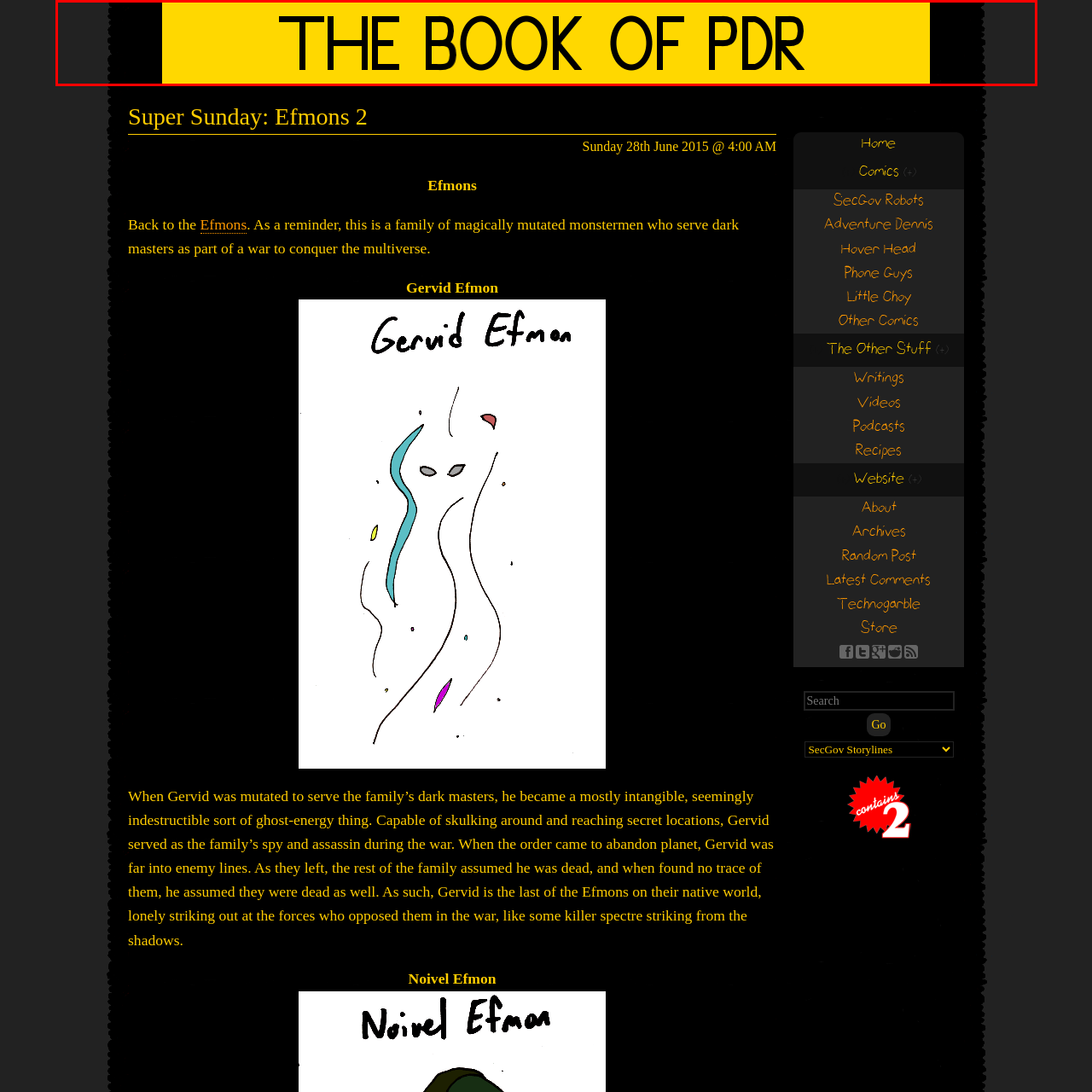Focus on the section encased in the red border, What is the tone of the web page? Give your response as a single word or phrase.

playful yet intriguing